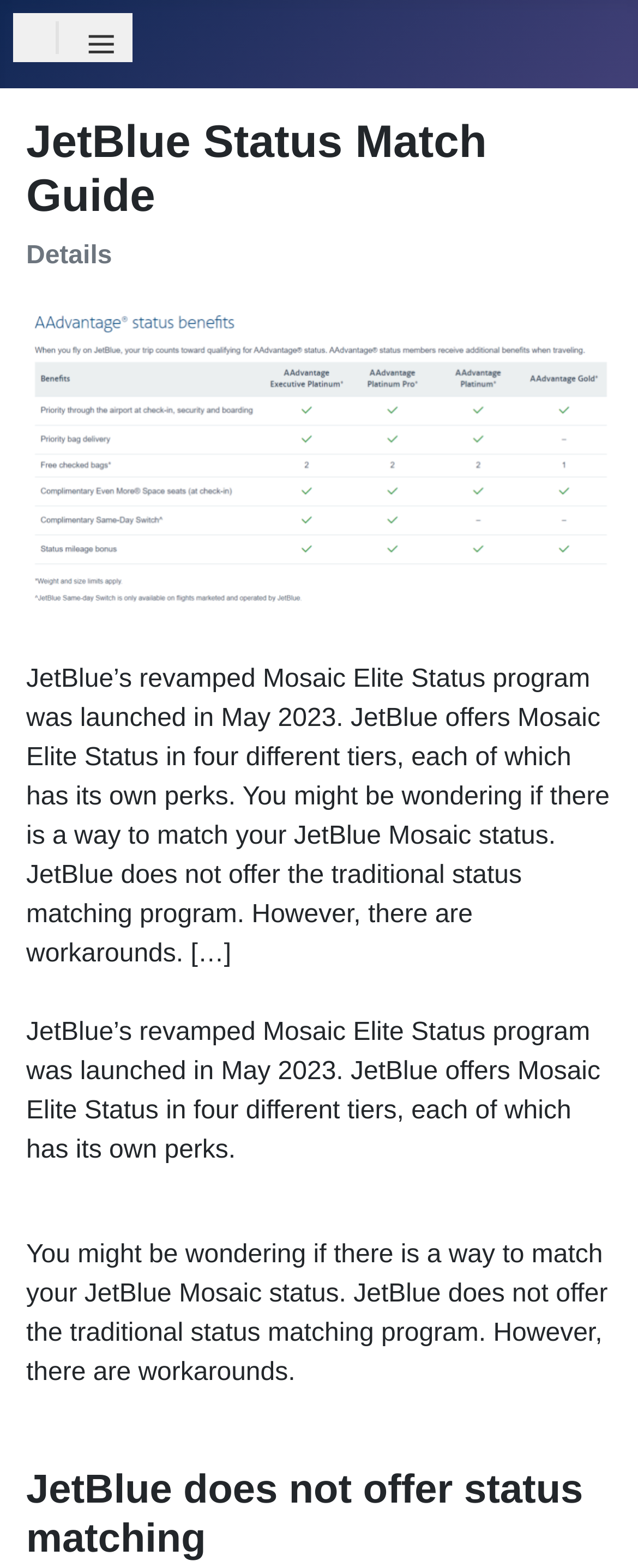Answer the question below in one word or phrase:
What is the topic of the webpage?

JetBlue Status Match Guide